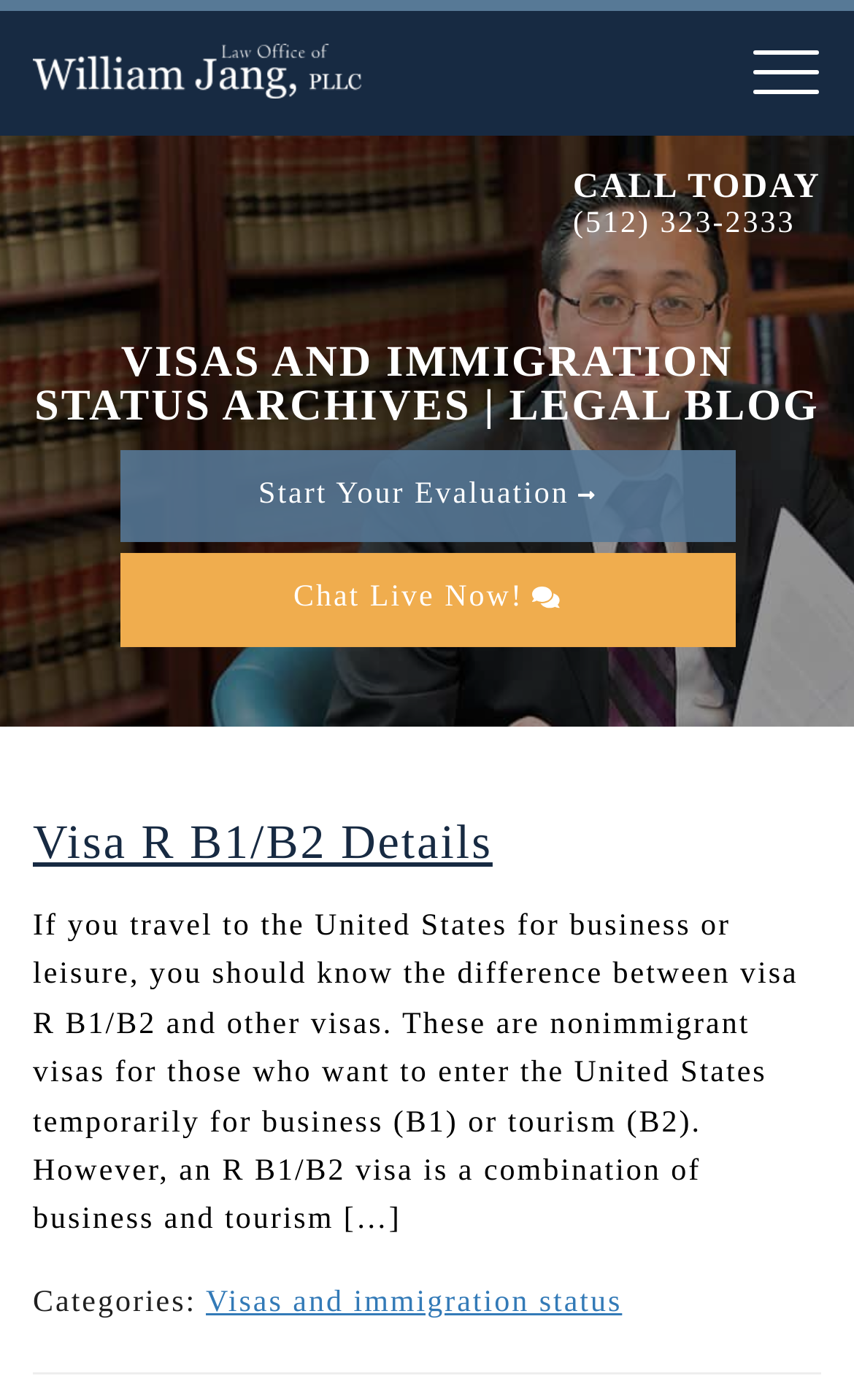Locate the bounding box coordinates of the UI element described by: "aria-label="nav-toggle"". Provide the coordinates as four float numbers between 0 and 1, formatted as [left, top, right, bottom].

[0.879, 0.02, 0.962, 0.083]